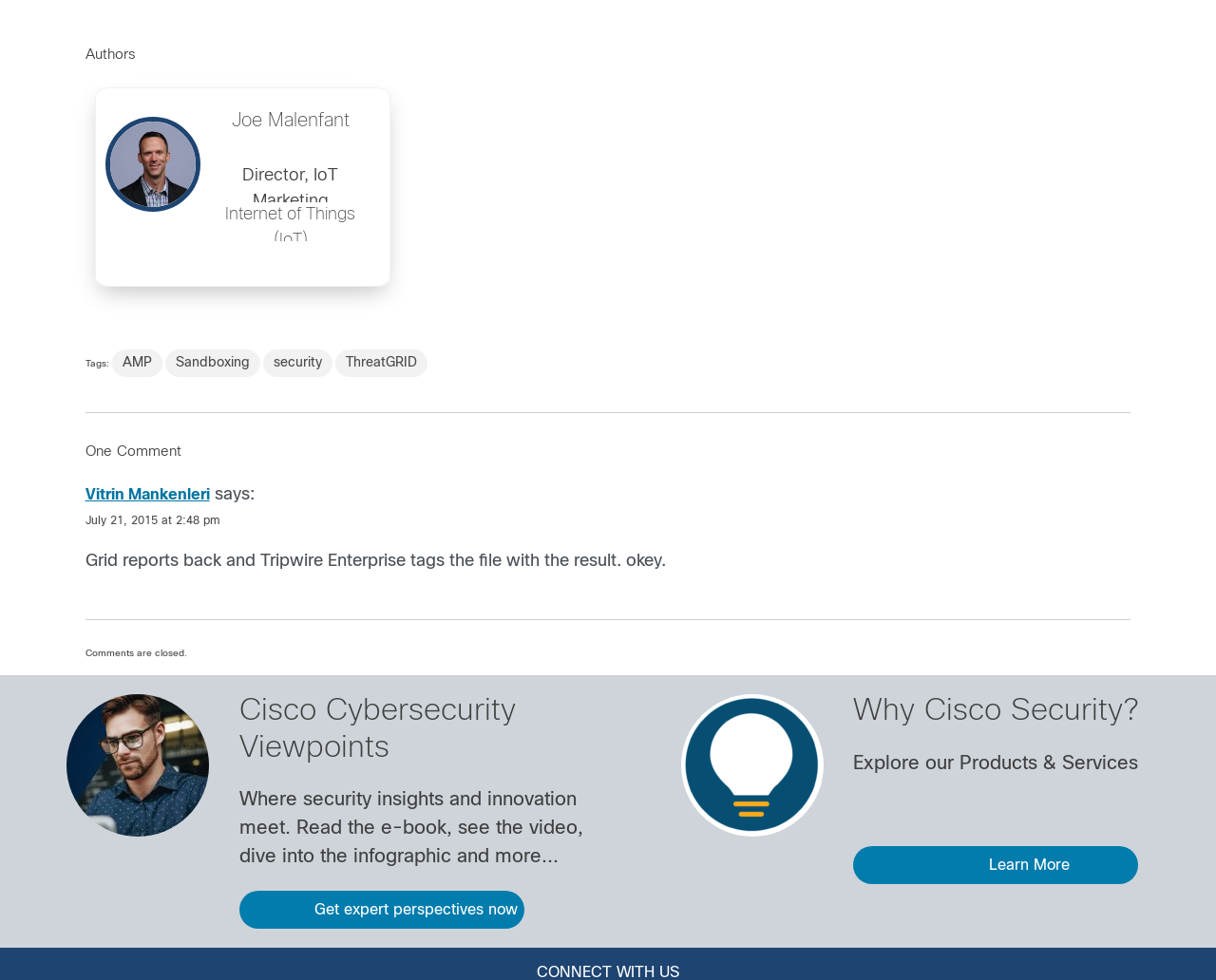Please determine the bounding box coordinates for the element with the description: "security".

[0.216, 0.356, 0.273, 0.384]